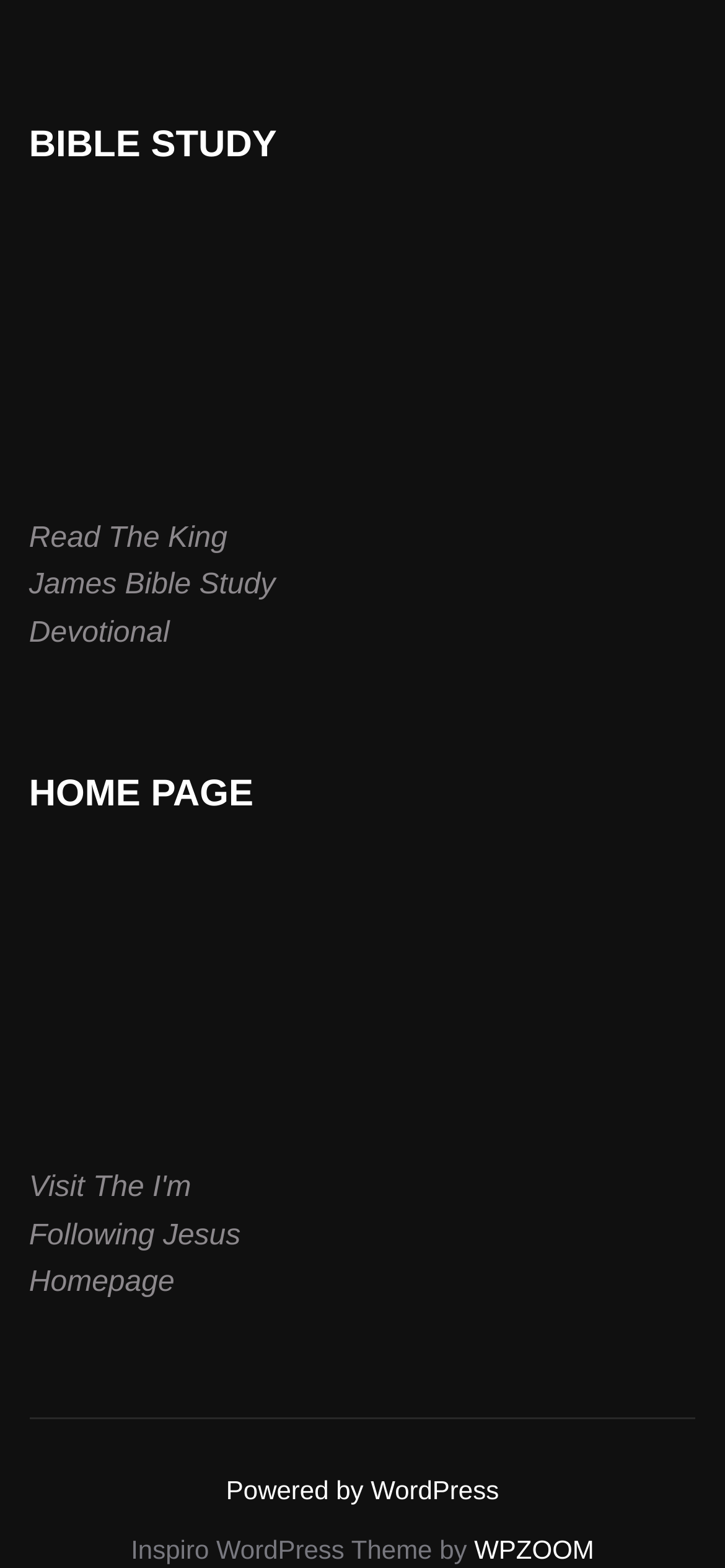For the given element description WPZOOM, determine the bounding box coordinates of the UI element. The coordinates should follow the format (top-left x, top-left y, bottom-right x, bottom-right y) and be within the range of 0 to 1.

[0.654, 0.979, 0.82, 0.998]